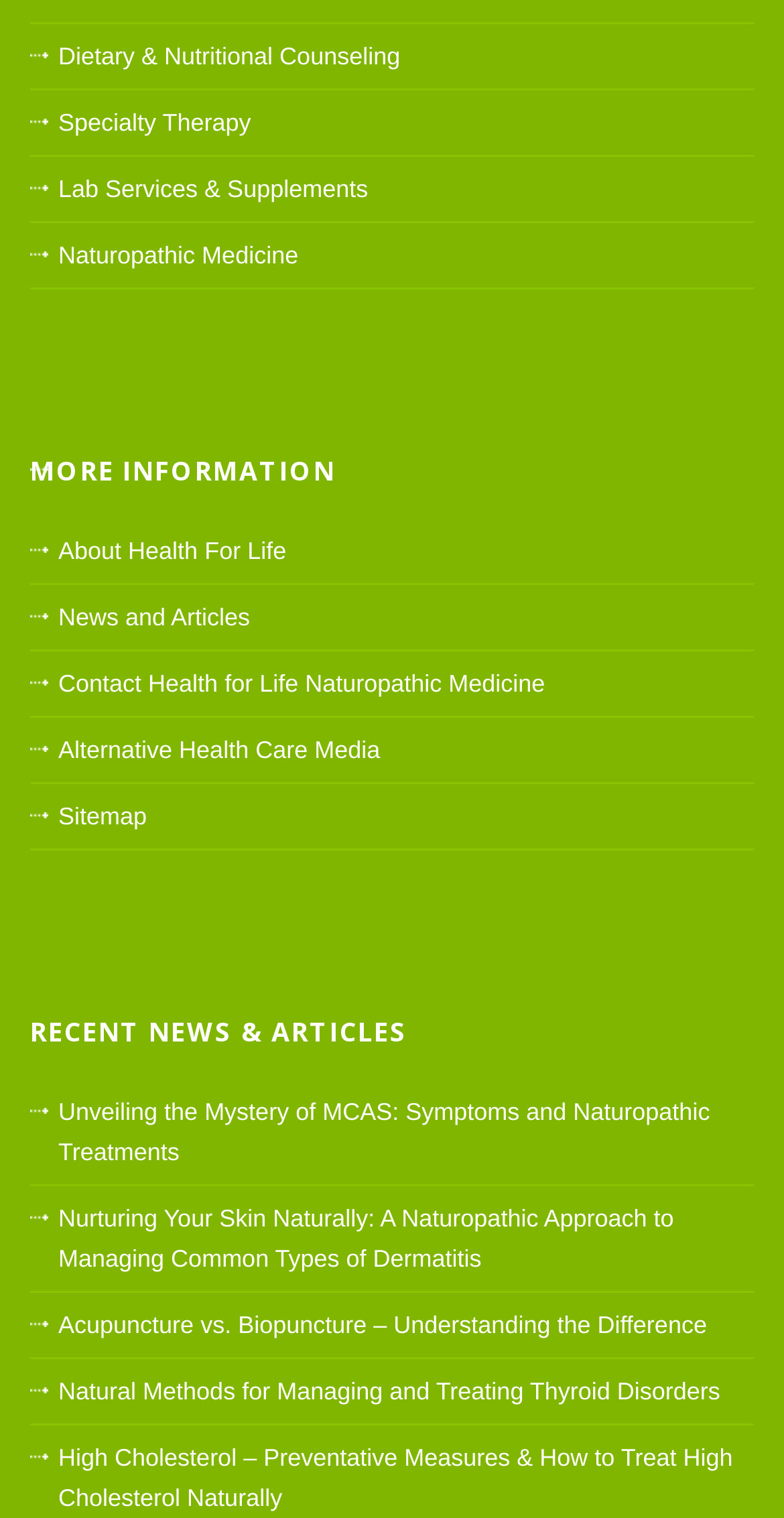Locate the bounding box coordinates of the UI element described by: "Sitemap". Provide the coordinates as four float numbers between 0 and 1, formatted as [left, top, right, bottom].

[0.074, 0.528, 0.187, 0.546]